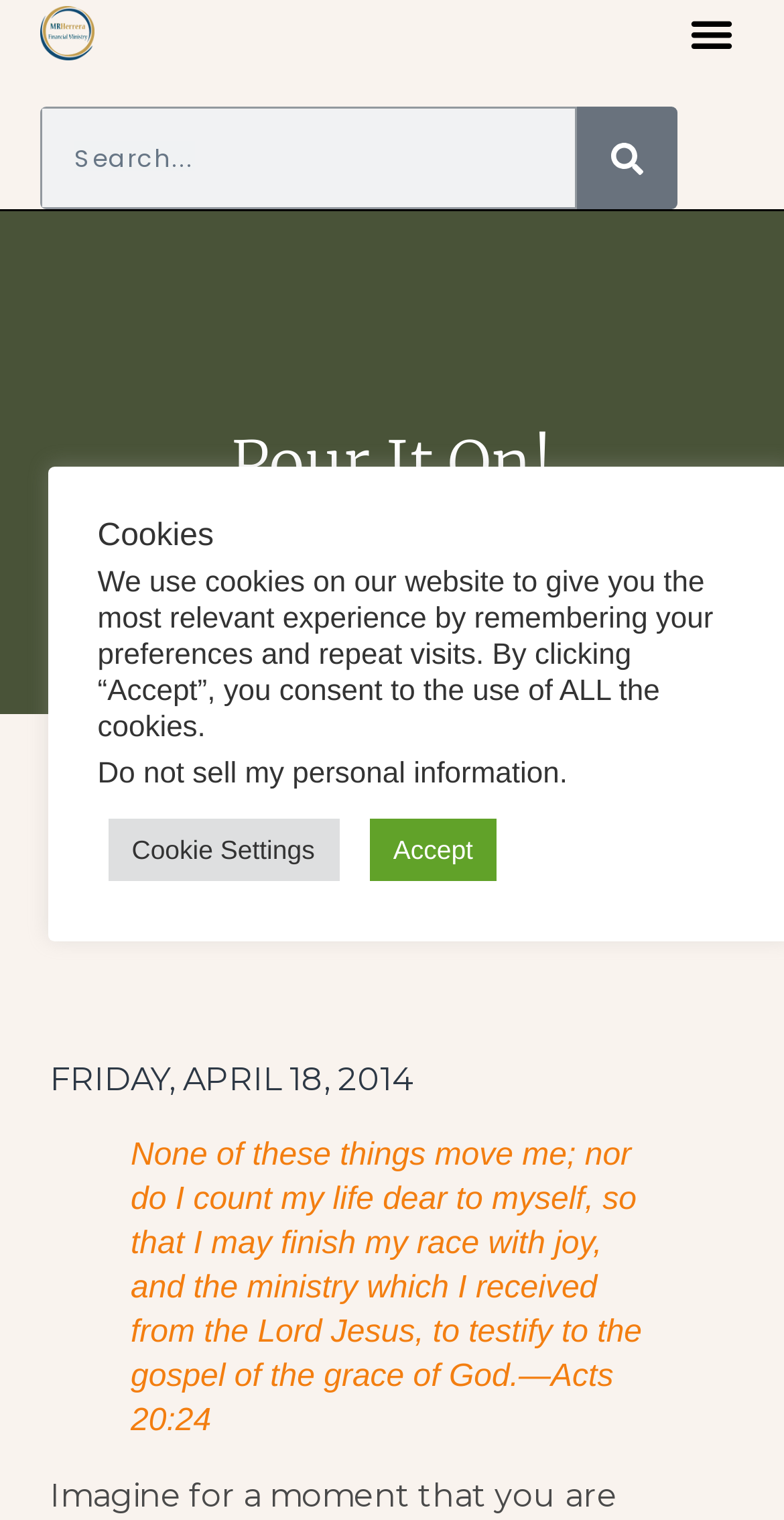What is the logo of the website?
Please provide a single word or phrase as the answer based on the screenshot.

Site Logo